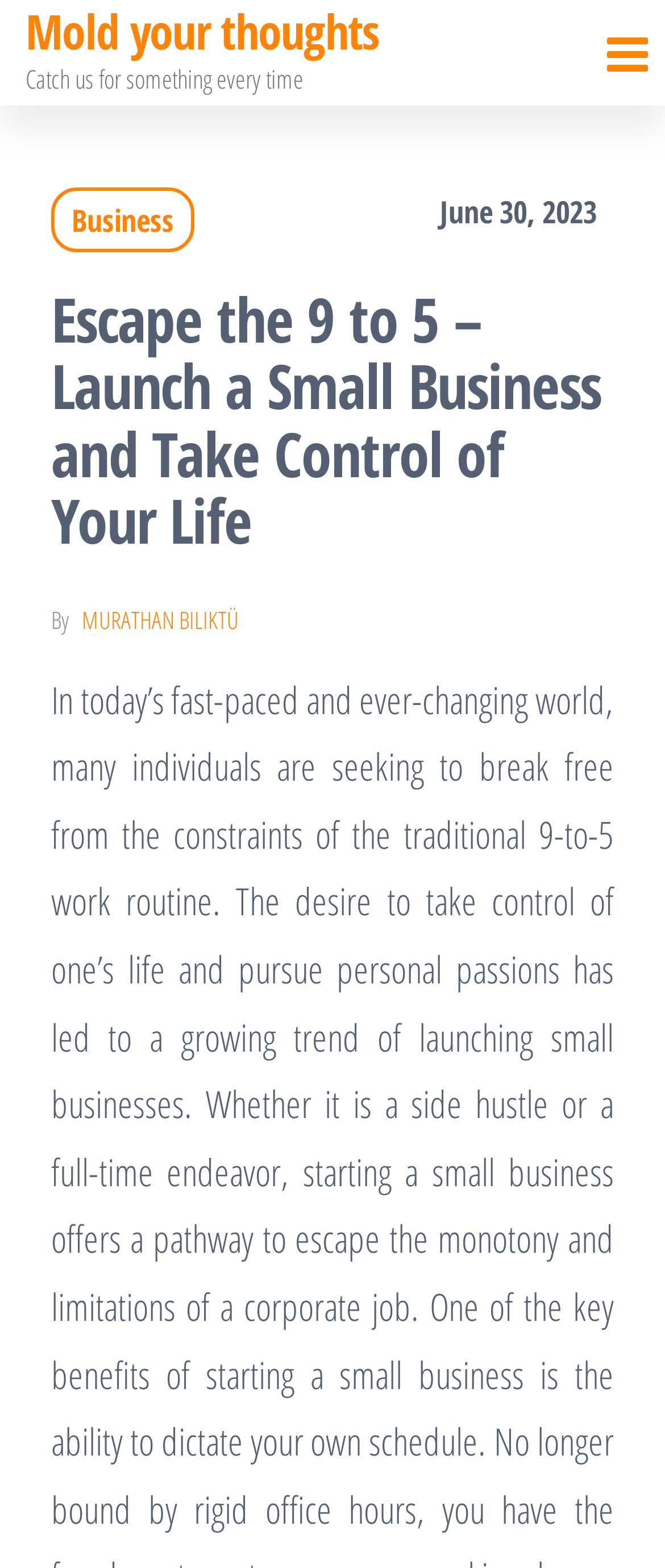What is the phrase mentioned at the top of the webpage?
Based on the visual content, answer with a single word or a brief phrase.

Catch us for something every time